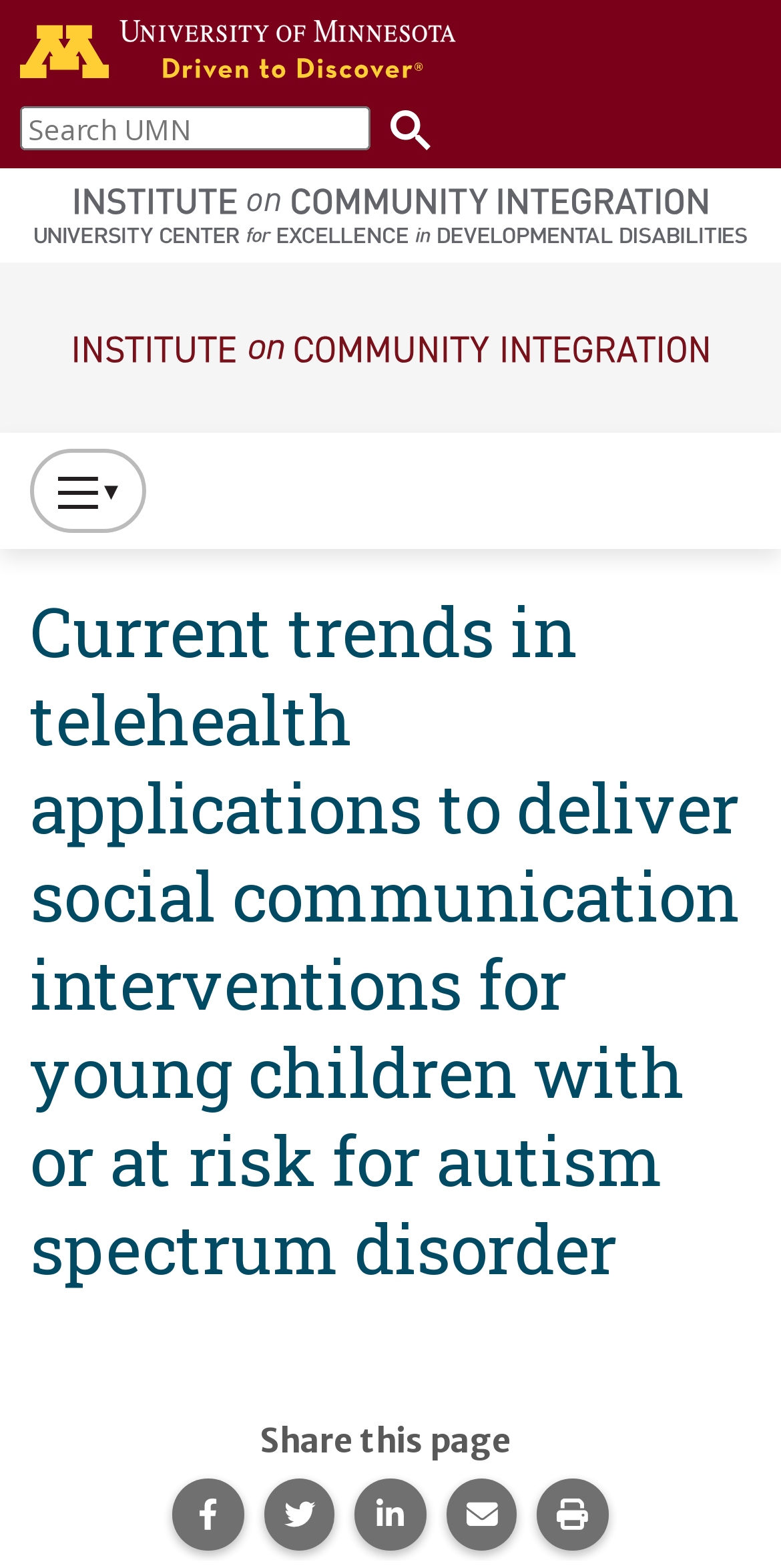Identify the bounding box coordinates of the element that should be clicked to fulfill this task: "Toggle Website Primary Navigation". The coordinates should be provided as four float numbers between 0 and 1, i.e., [left, top, right, bottom].

[0.038, 0.286, 0.187, 0.34]